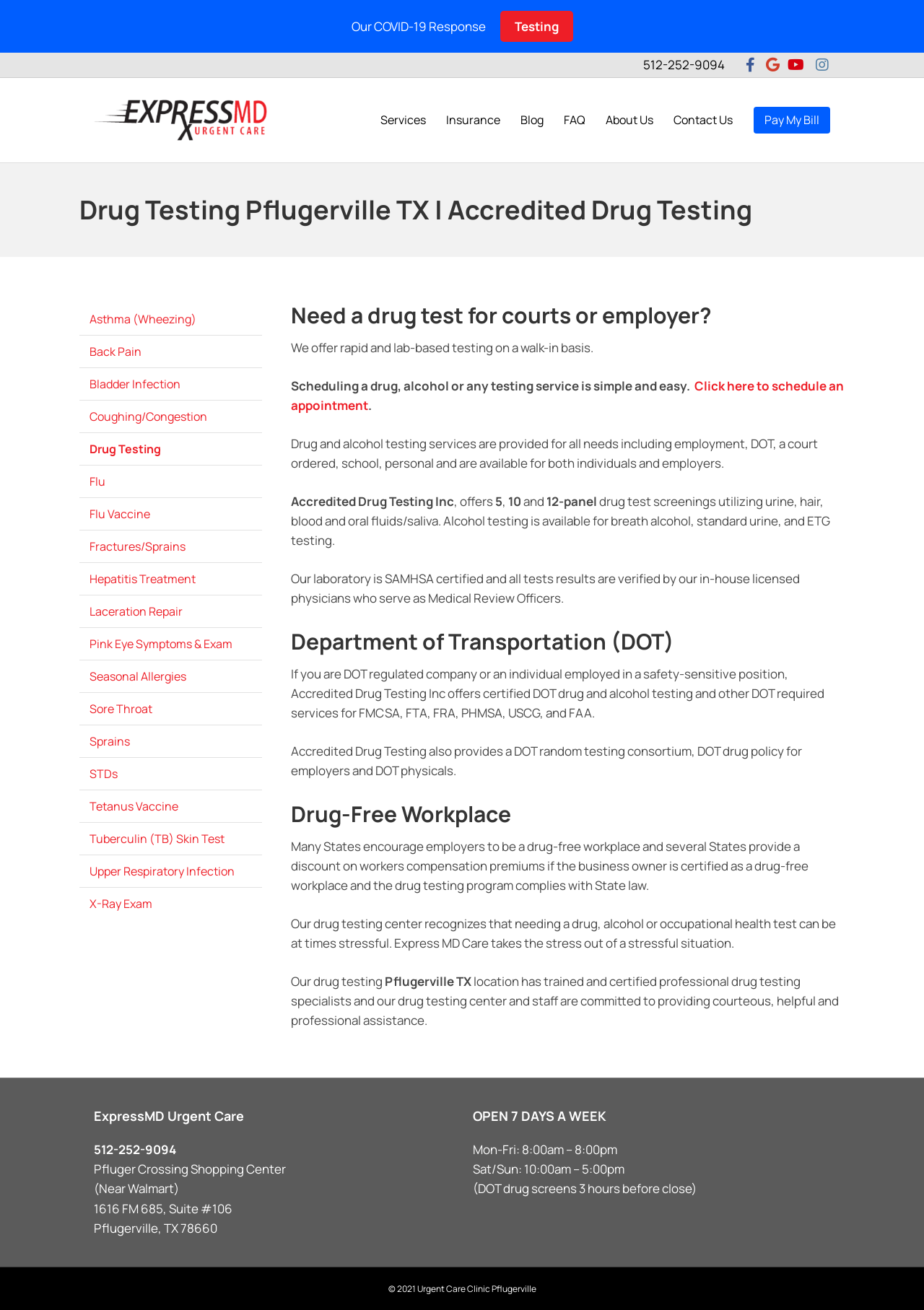Answer the following query concisely with a single word or phrase:
What type of testing does the clinic offer?

Rapid and lab-based testing